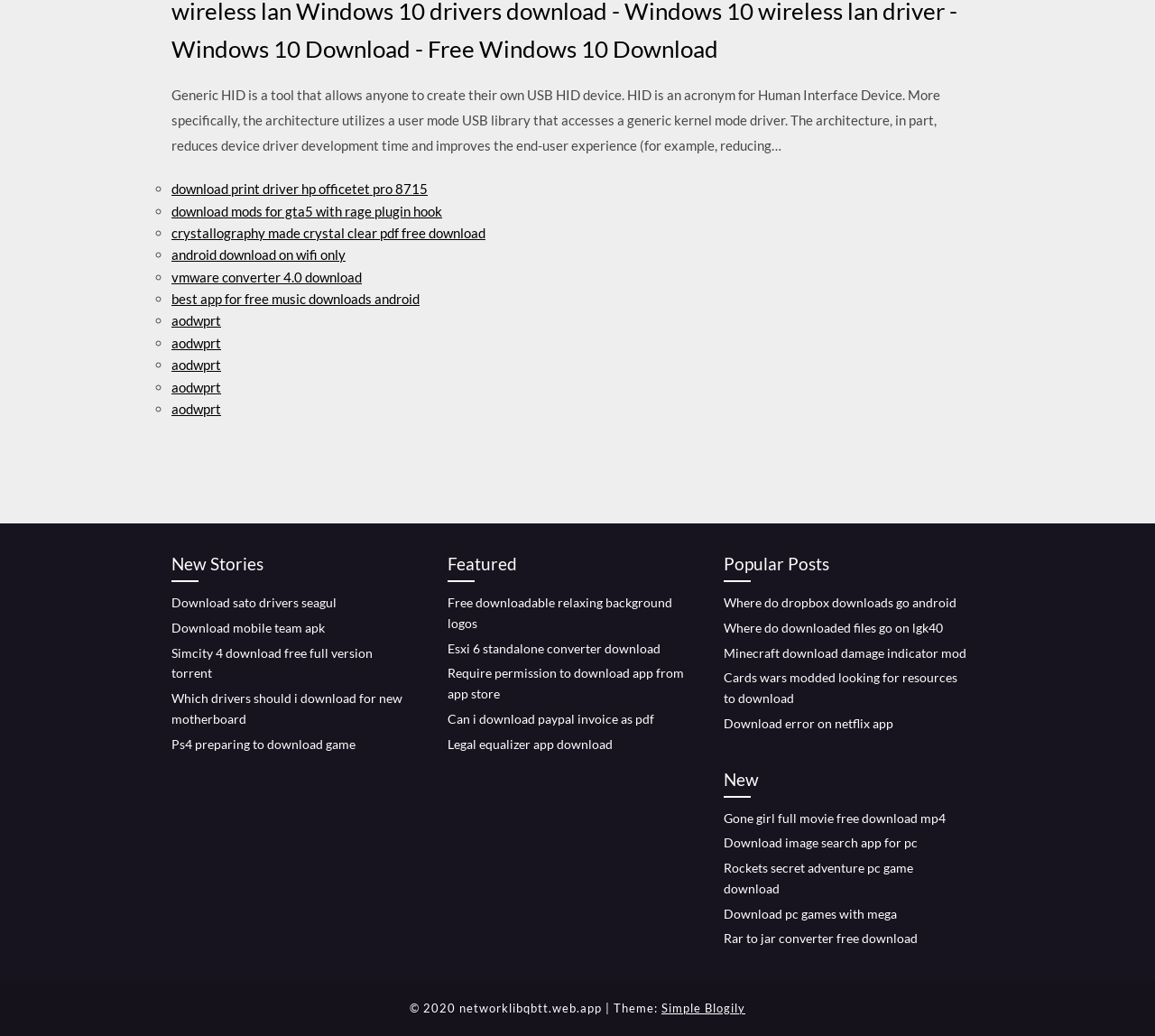Determine the bounding box for the UI element described here: "Download sato drivers seagul".

[0.148, 0.574, 0.291, 0.589]